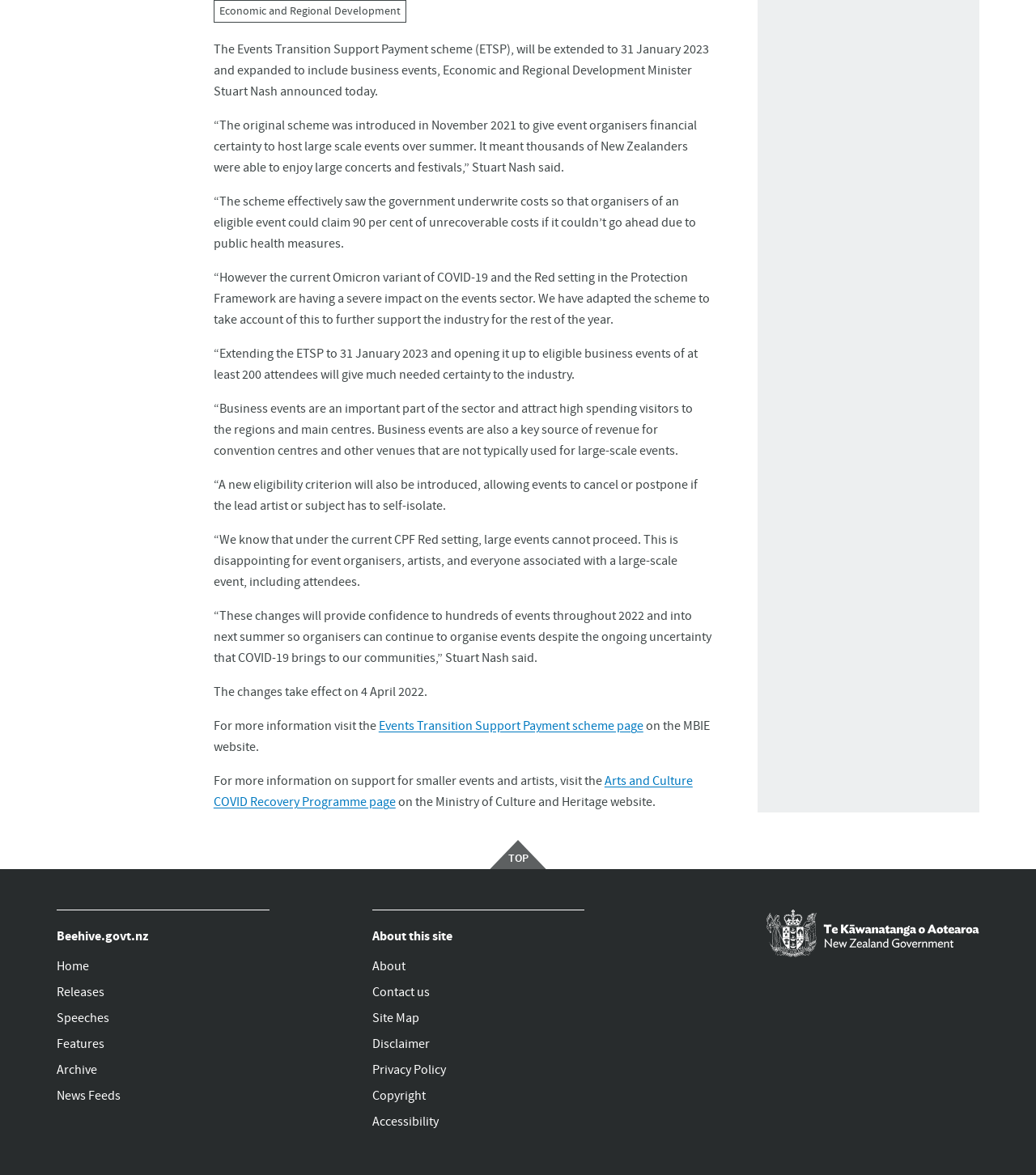From the element description Releases, predict the bounding box coordinates of the UI element. The coordinates must be specified in the format (top-left x, top-left y, bottom-right x, bottom-right y) and should be within the 0 to 1 range.

[0.055, 0.833, 0.26, 0.855]